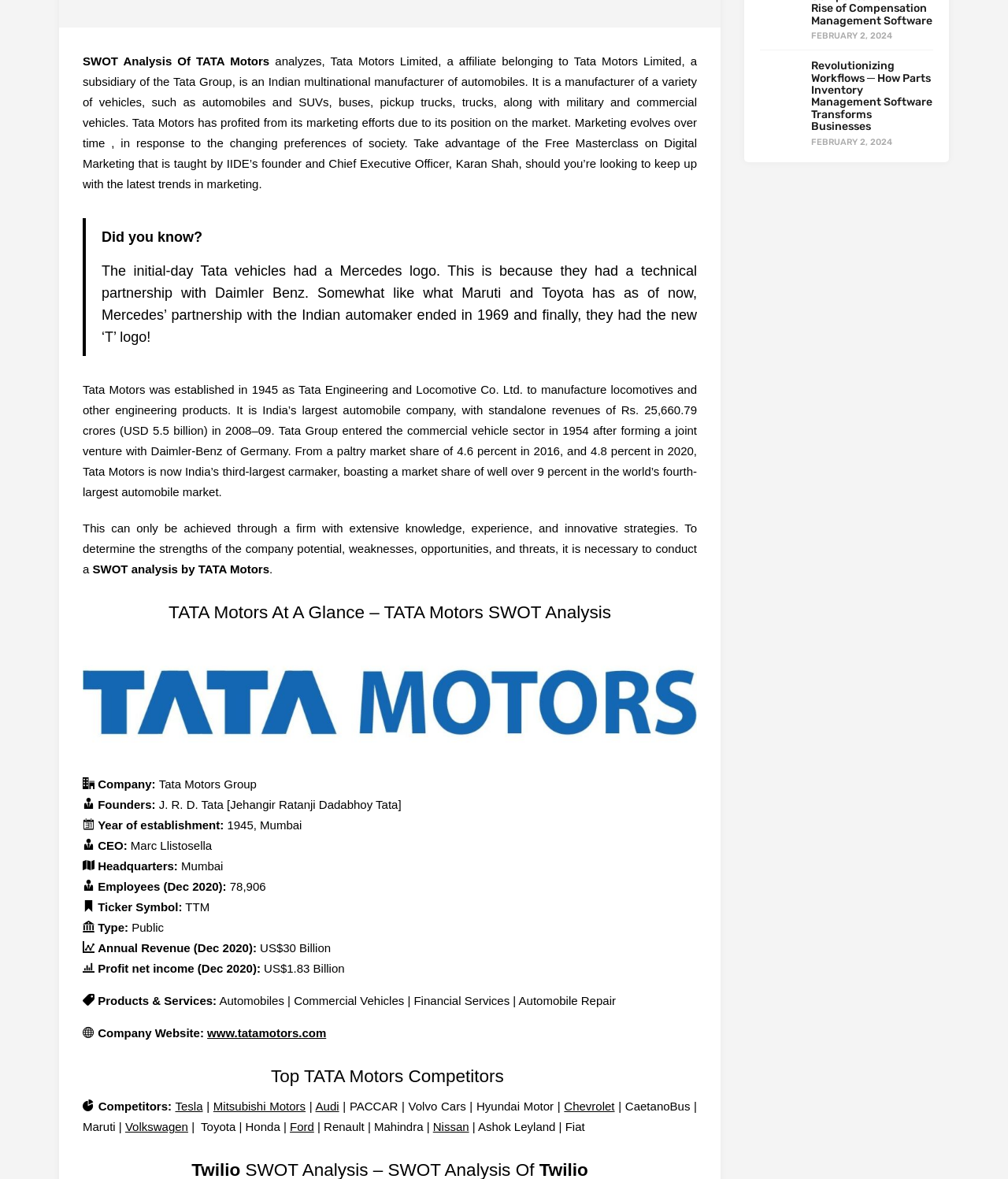Locate the bounding box of the UI element described by: "Ford" in the given webpage screenshot.

[0.287, 0.95, 0.312, 0.961]